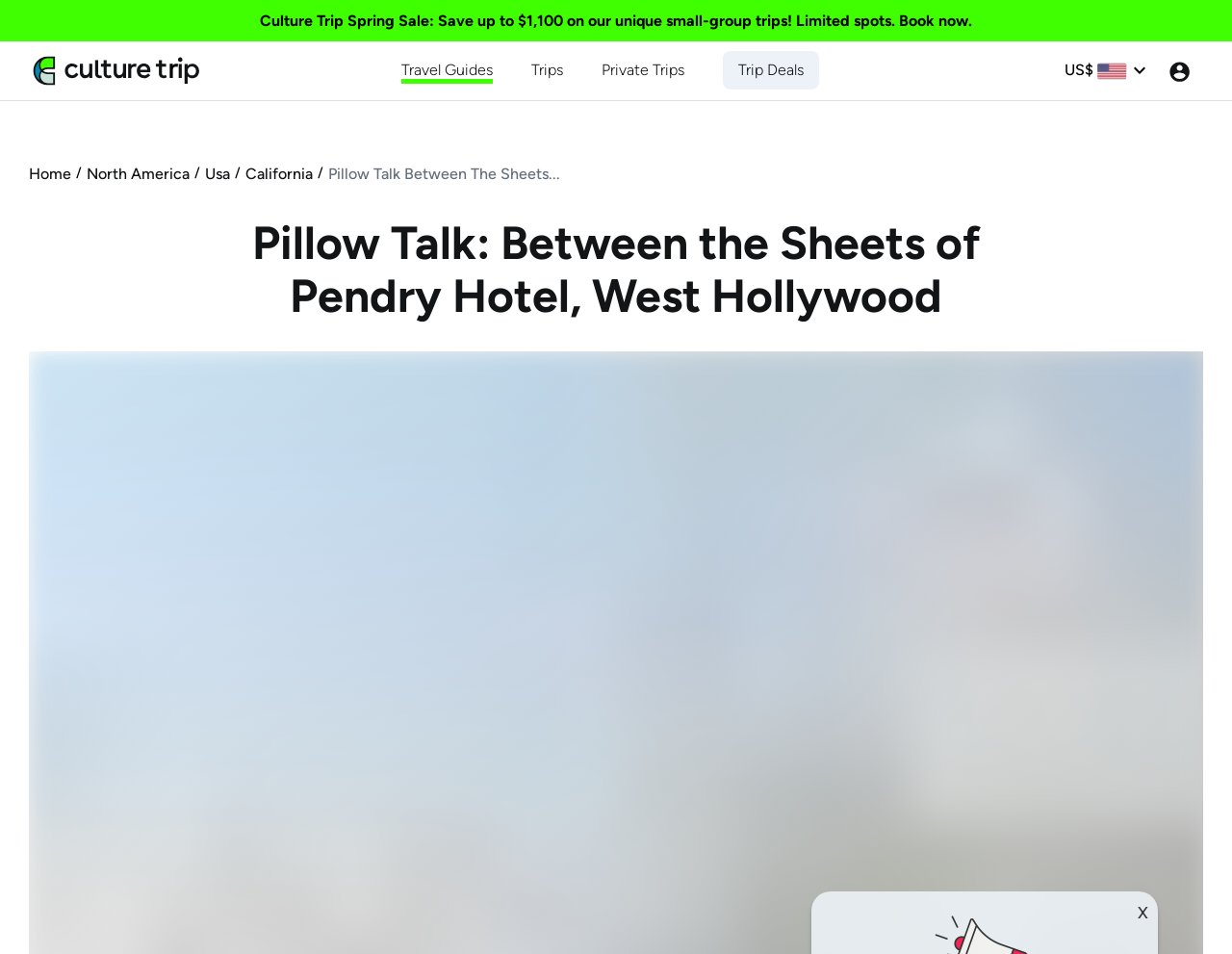Illustrate the webpage's structure and main components comprehensively.

The webpage is about a travel guide, specifically featuring the Pendry Hotel in West Hollywood. At the top left, there is a link to a Culture Trip Spring Sale, offering a limited-time discount on unique small-group trips. Next to it is the Culture Trip logo, which is an image. 

Below the logo, there are several links to different sections of the website, including Travel Guides, Trips, Private Trips, and Trip Deals, arranged horizontally across the top of the page. 

On the right side of the page, there is a currency indicator, showing the US dollar symbol, accompanied by a small currency icon and another small image. Next to it is a button labeled "Name". 

When clicking on the "Name" button, a dropdown menu appears, containing links to different locations, including Home, North America, USA, California, and the current page, "Pillow Talk: Between the Sheets of Pendry Hotel, West Hollywood". 

The main content of the page is headed by a title, "Pillow Talk: Between the Sheets of Pendry Hotel, West Hollywood", which is a prominent heading near the top of the page. At the top right corner, there is a small "X" icon.